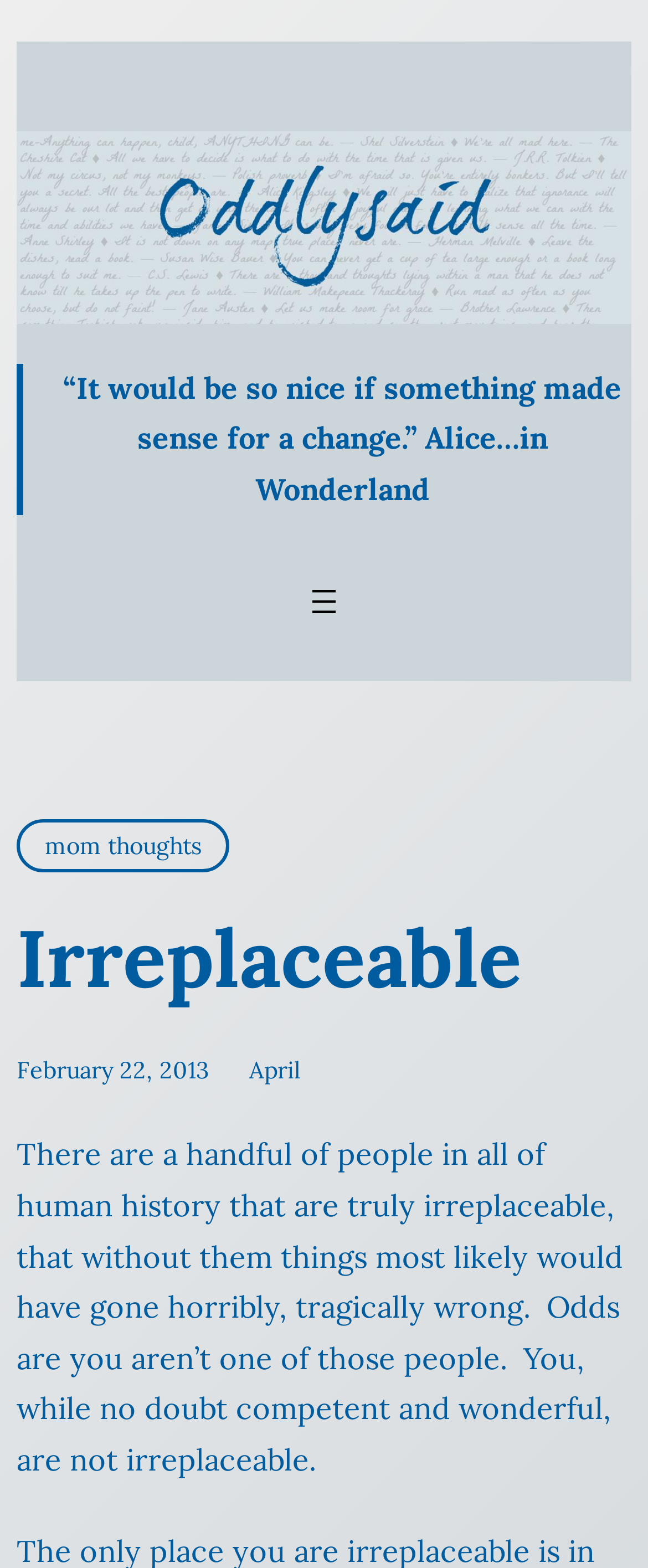Given the element description Gaming Stuff, identify the bounding box coordinates for the UI element on the webpage screenshot. The format should be (top-left x, top-left y, bottom-right x, bottom-right y), with values between 0 and 1.

None